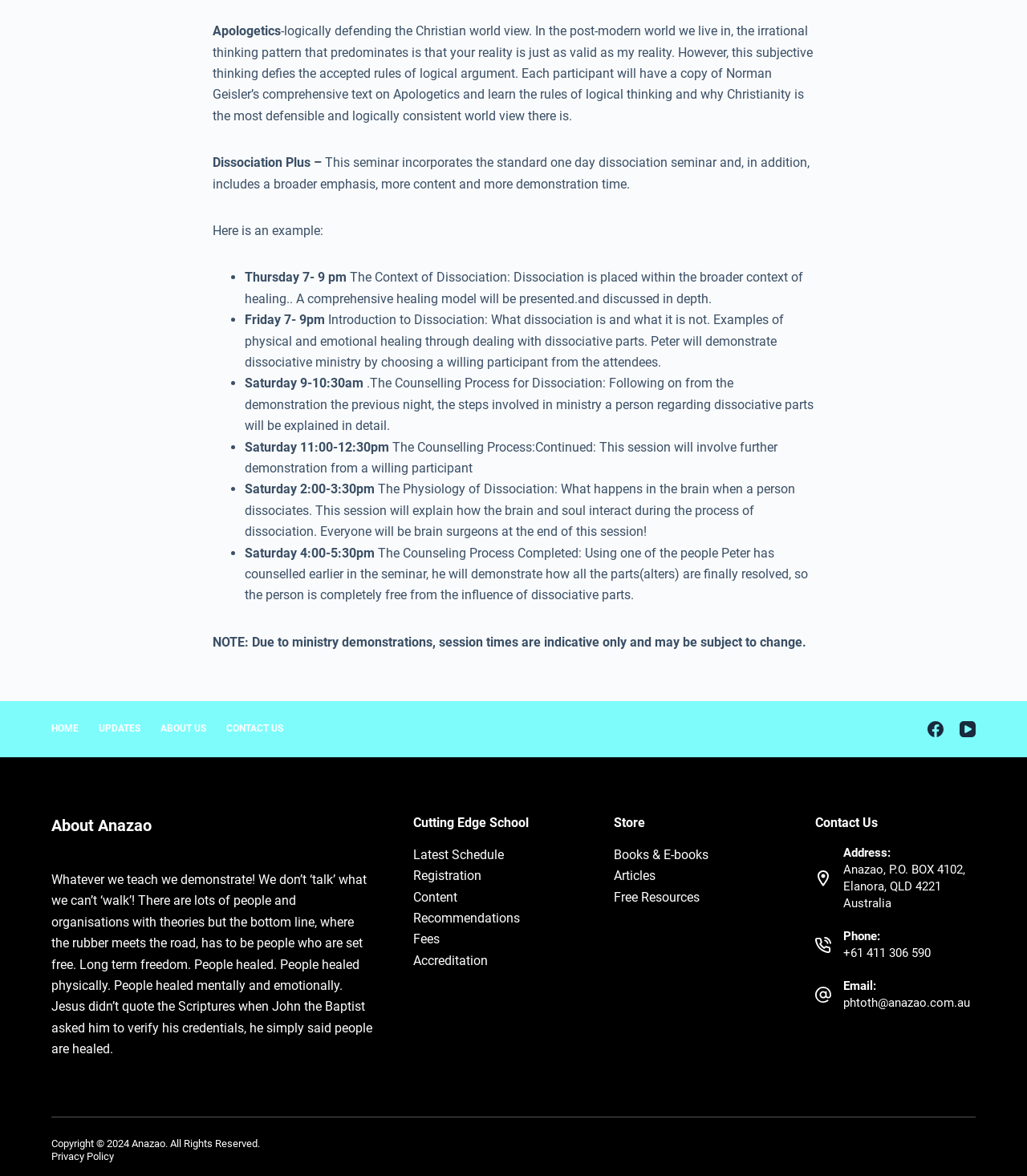Please identify the bounding box coordinates of the element I should click to complete this instruction: 'Download the latest version of varsearch-x.y.tar.gz'. The coordinates should be given as four float numbers between 0 and 1, like this: [left, top, right, bottom].

None